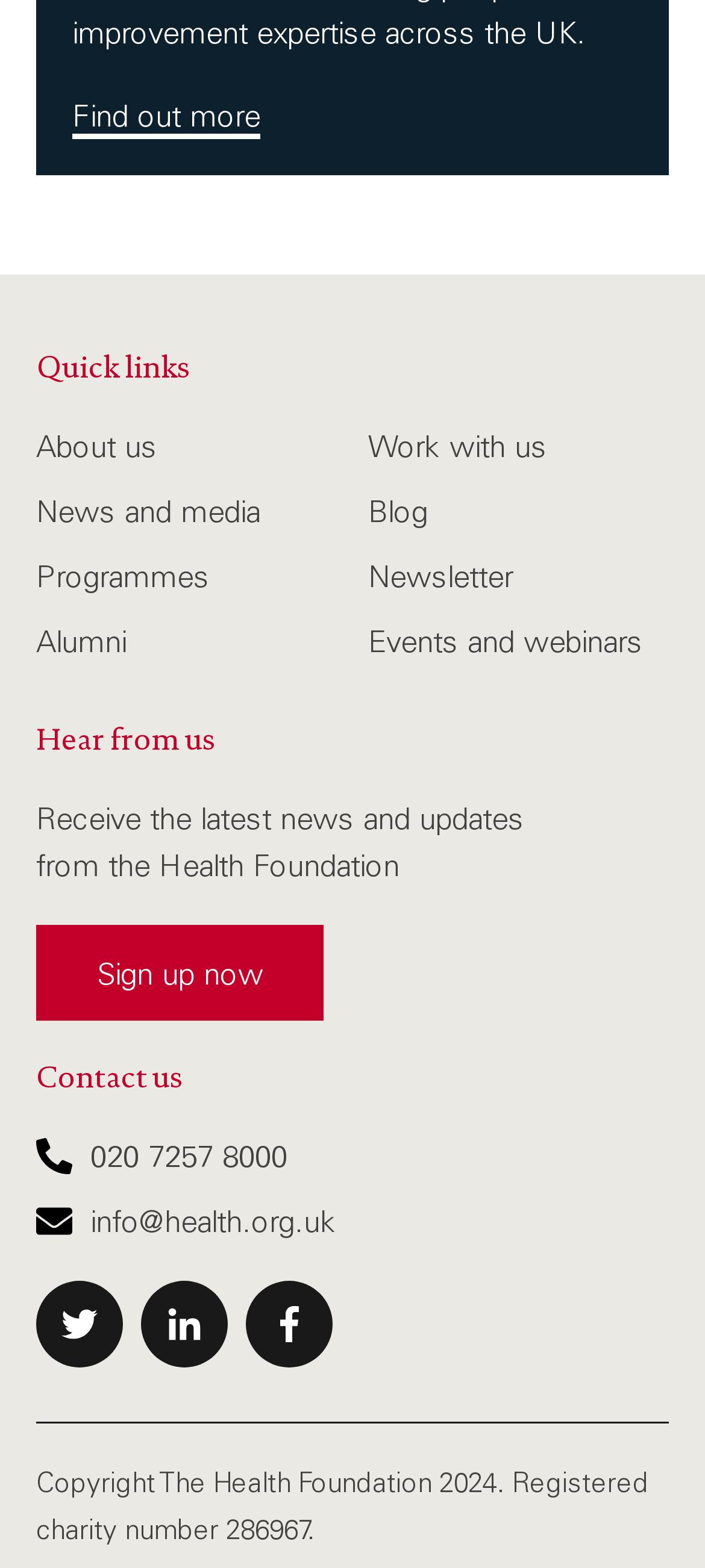Locate the bounding box coordinates of the region to be clicked to comply with the following instruction: "Visit the main page". The coordinates must be four float numbers between 0 and 1, in the form [left, top, right, bottom].

None